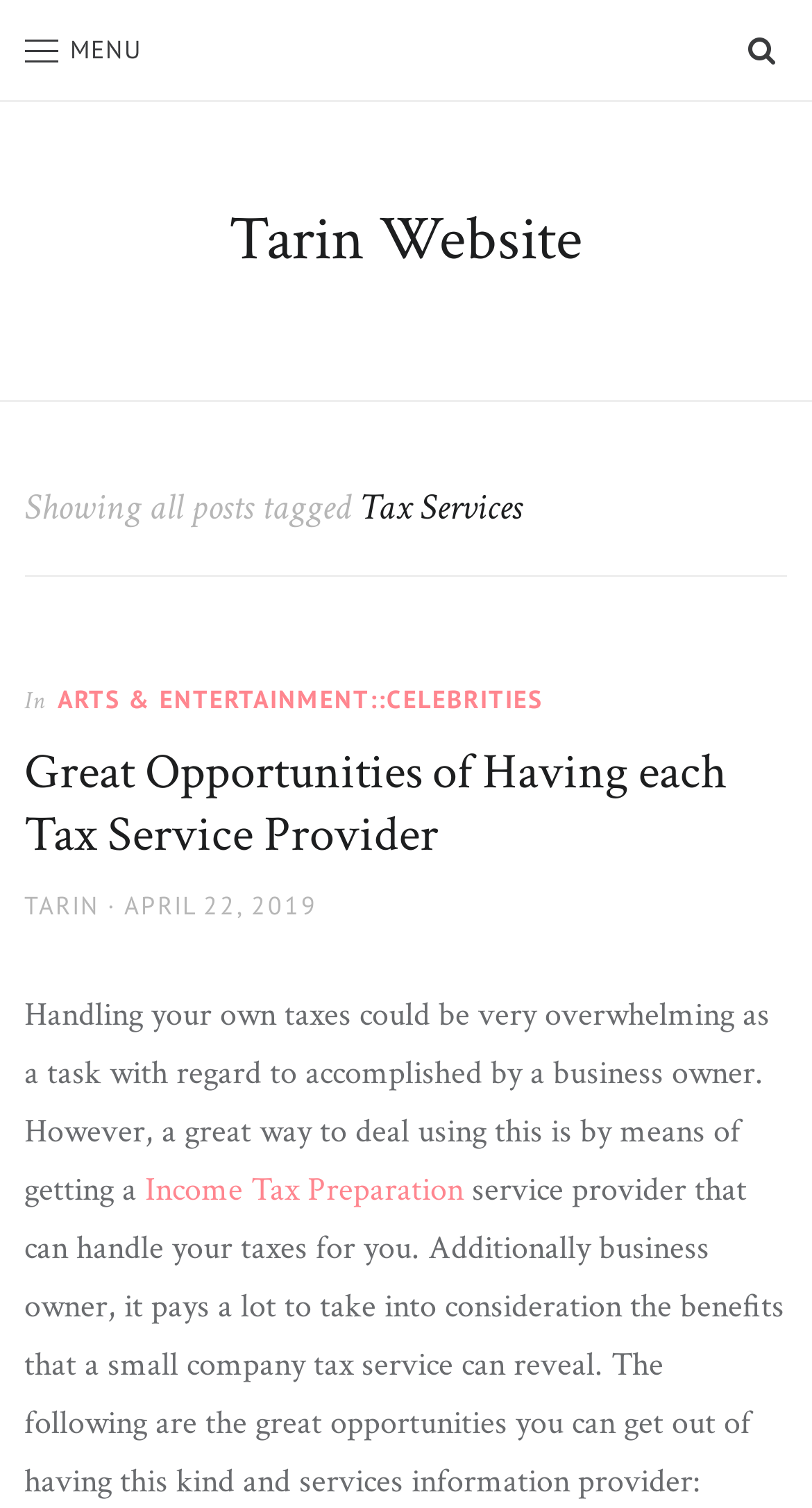Specify the bounding box coordinates of the area to click in order to execute this command: 'Search using the SEARCH button'. The coordinates should consist of four float numbers ranging from 0 to 1, and should be formatted as [left, top, right, bottom].

[0.908, 0.009, 0.97, 0.058]